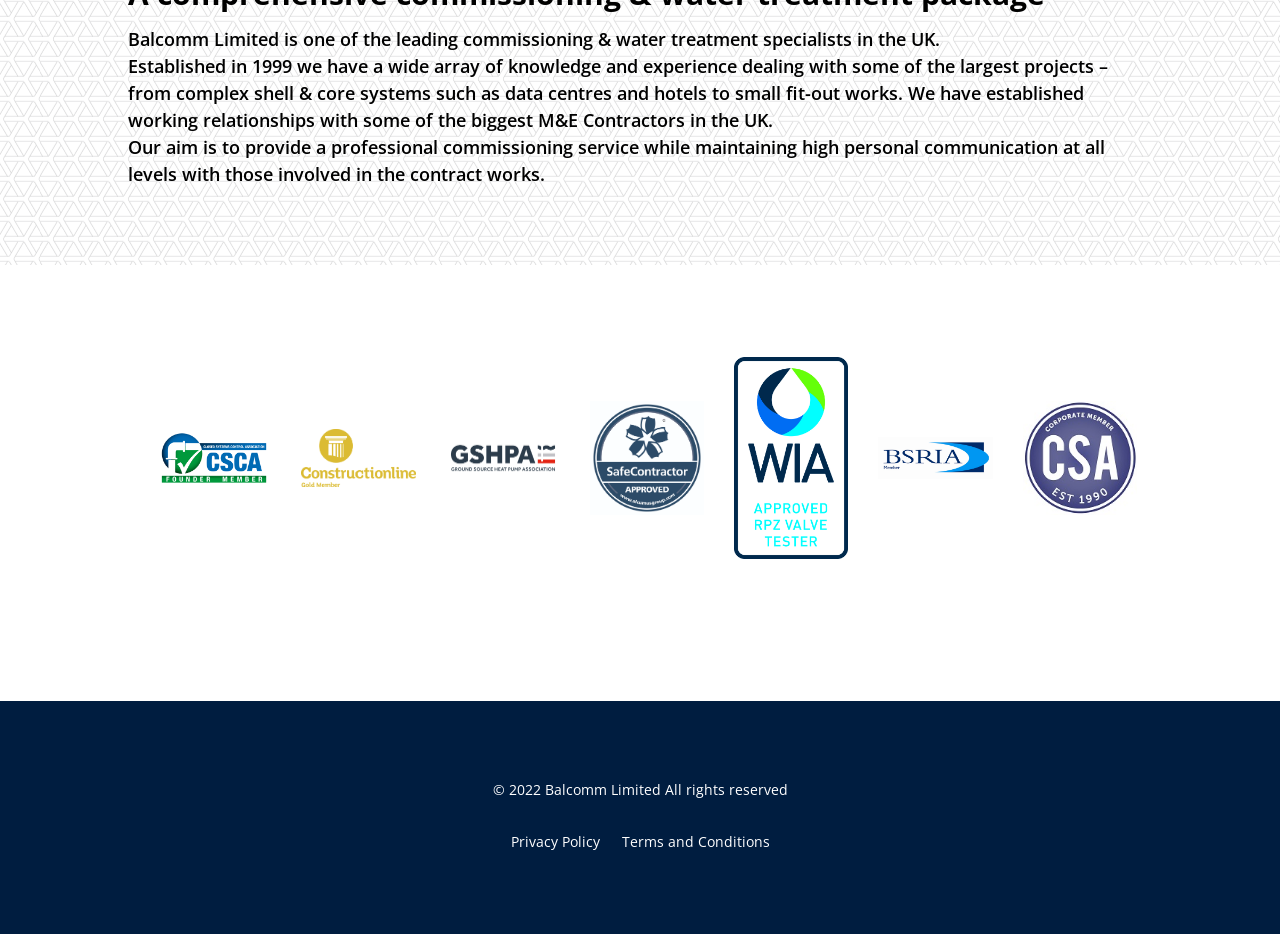Given the description of a UI element: "Privacy Policy", identify the bounding box coordinates of the matching element in the webpage screenshot.

[0.399, 0.886, 0.468, 0.909]